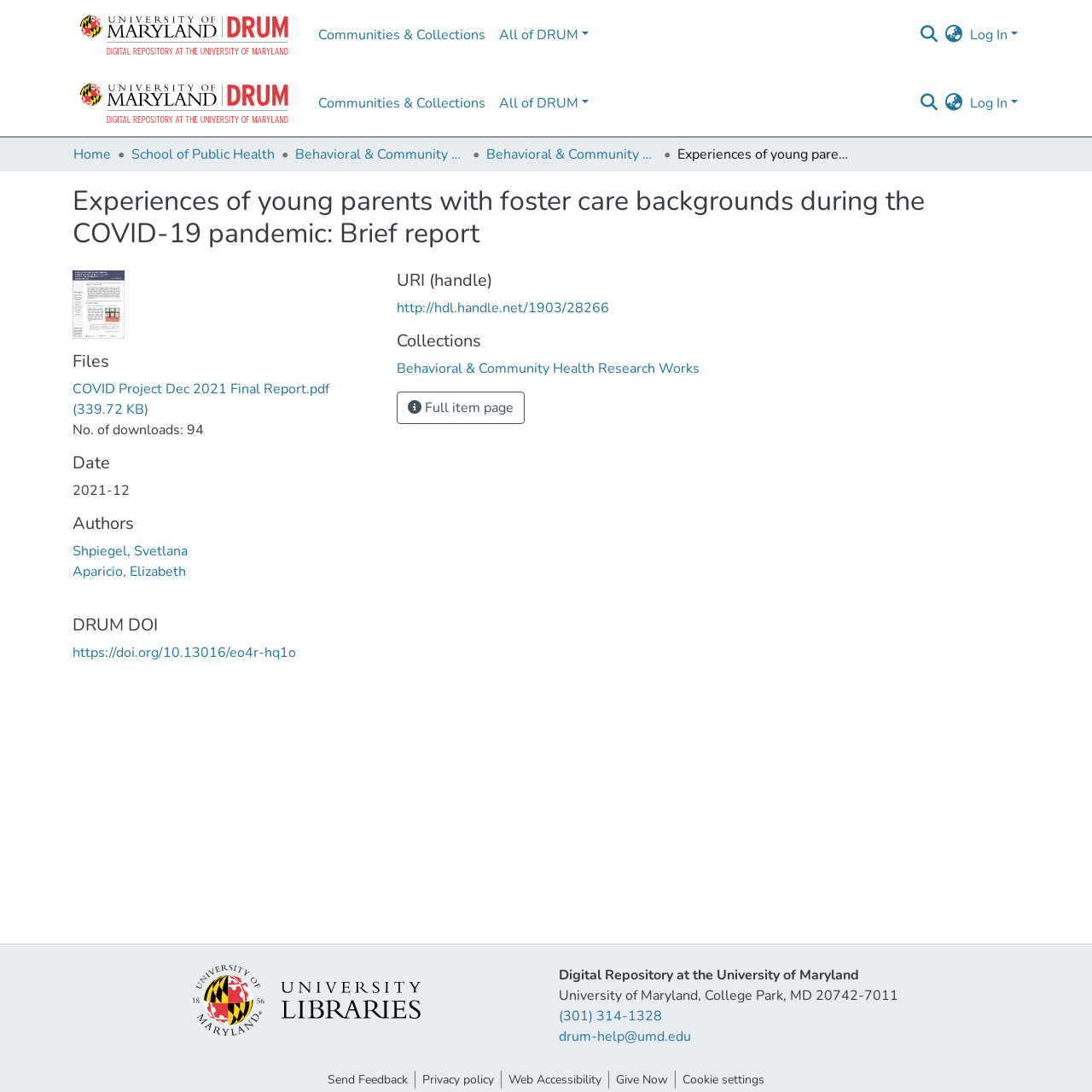Please determine the bounding box coordinates for the element that should be clicked to follow these instructions: "Send feedback".

[0.294, 0.98, 0.38, 0.997]